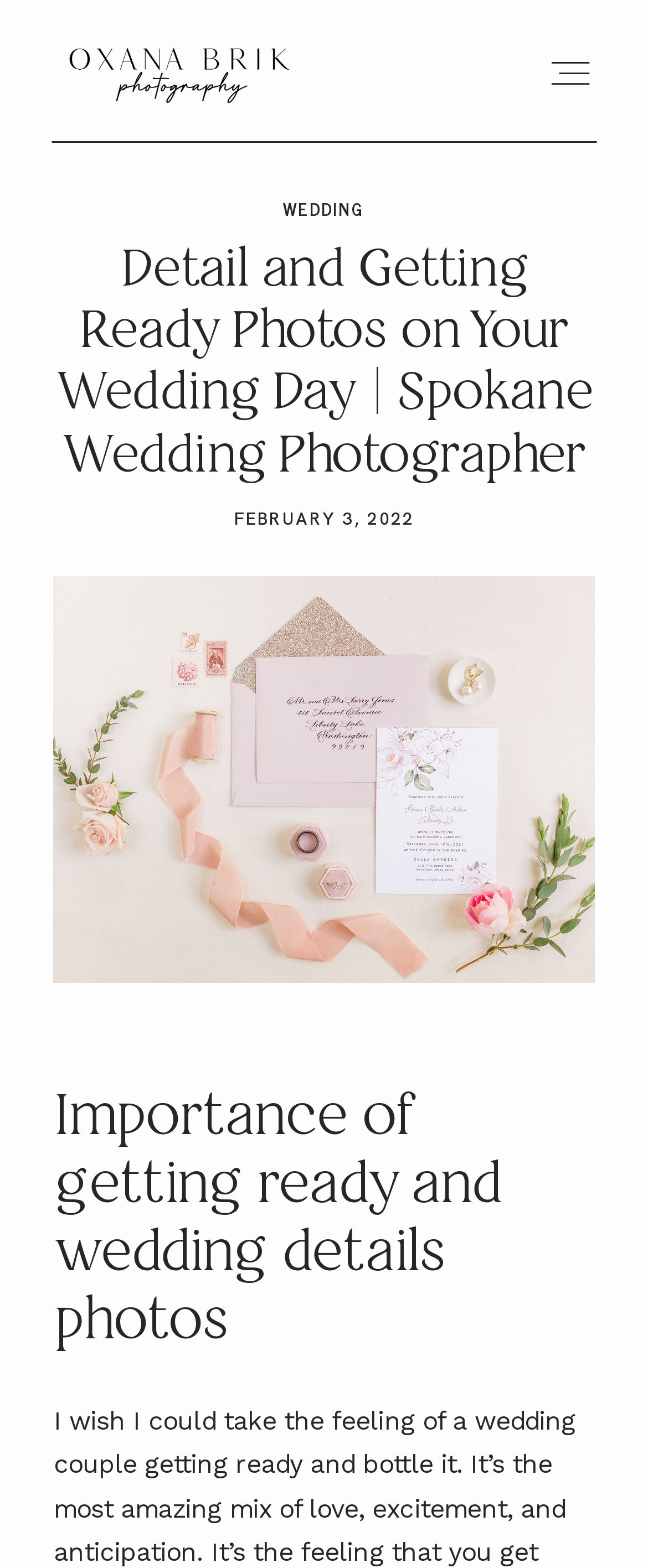What is the topic of the latest article?
Using the image as a reference, deliver a detailed and thorough answer to the question.

The topic of the latest article can be found below the main heading, which says 'Importance of getting ready and wedding details photos'.